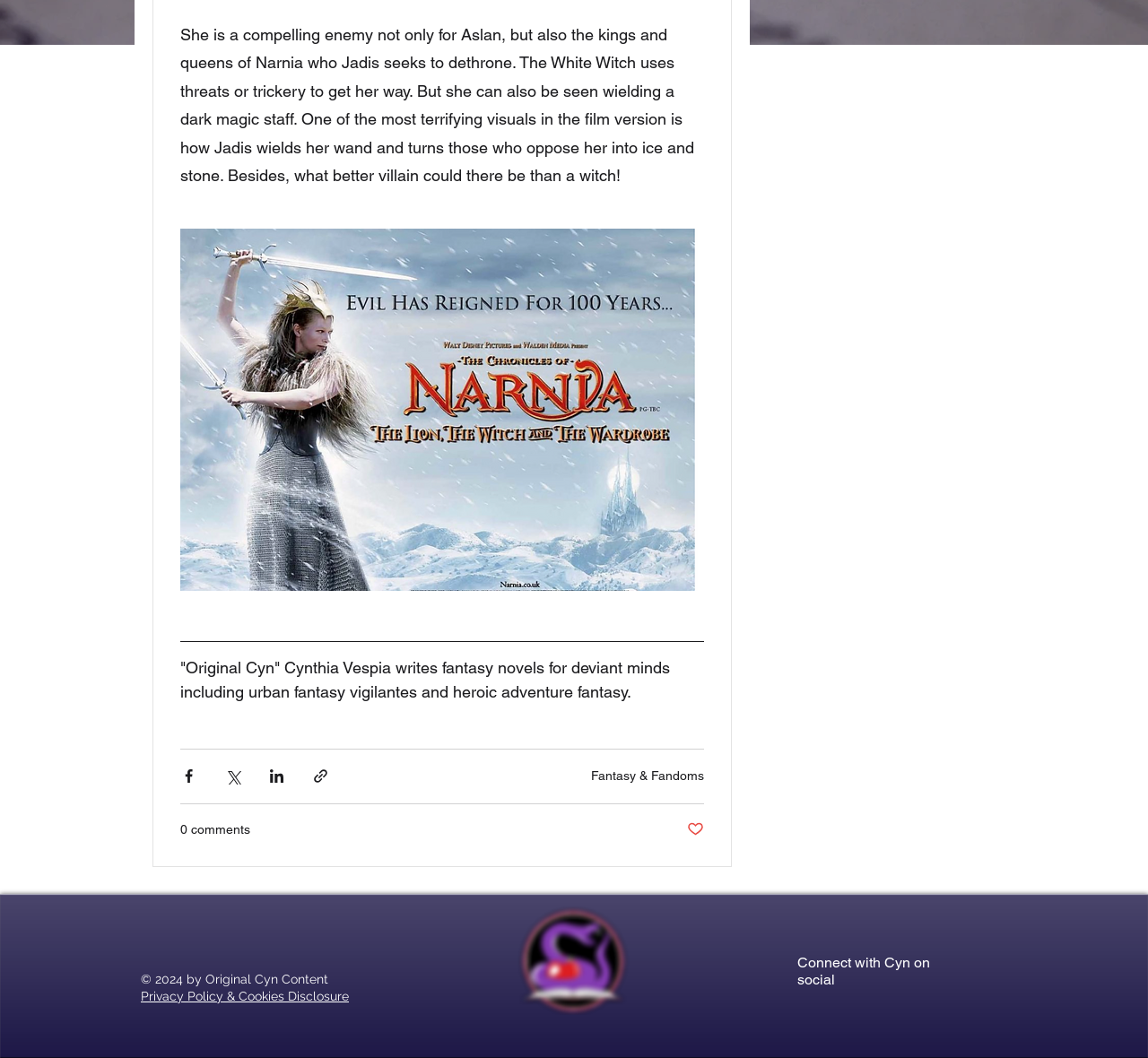Show the bounding box coordinates of the element that should be clicked to complete the task: "Scroll to the top of the page".

None